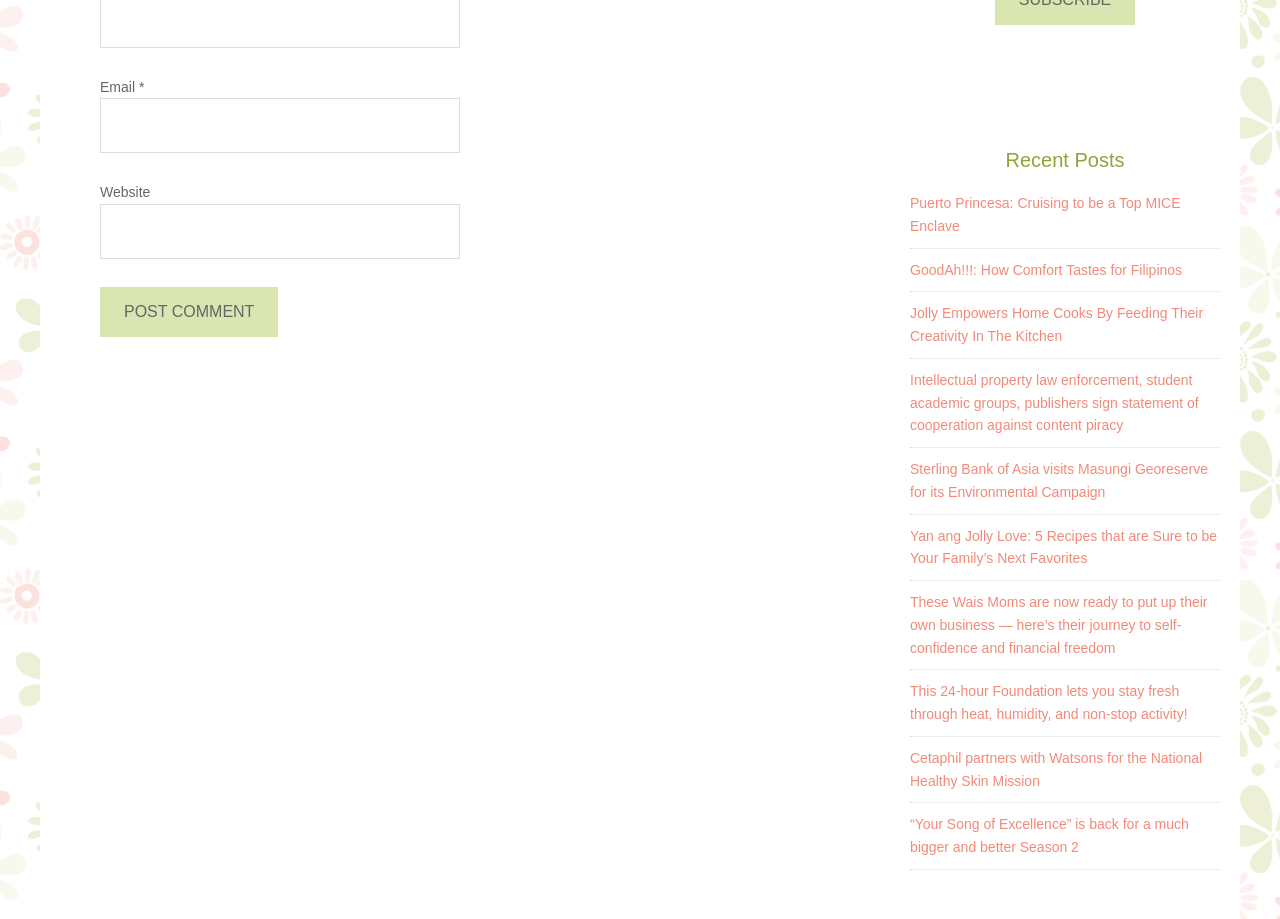What type of content is listed under 'Recent Posts'?
Kindly answer the question with as much detail as you can.

The section 'Recent Posts' contains a list of links with descriptive text, suggesting that they are article titles or summaries, and users can click on them to read the full content.